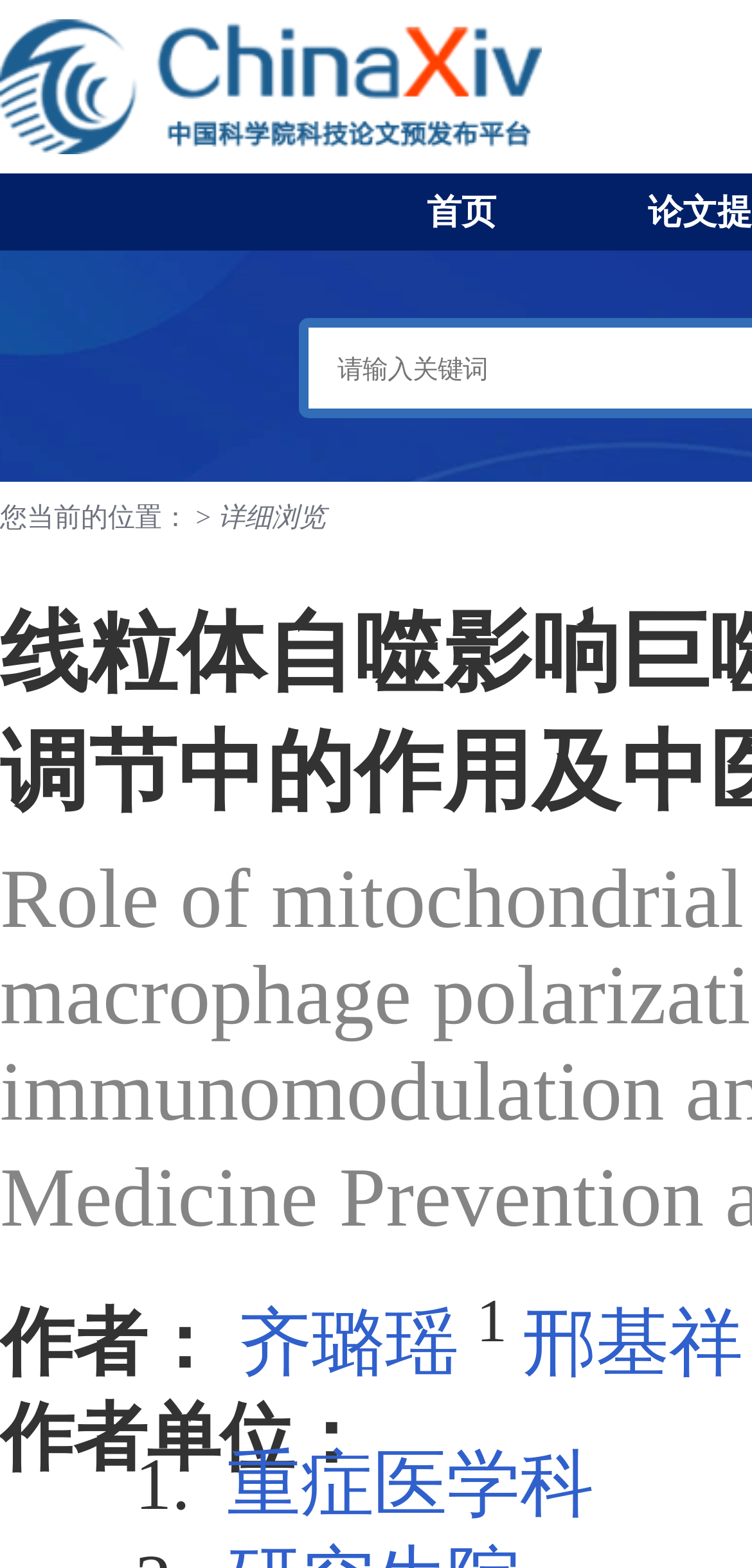What is the current location of the user?
Using the visual information, answer the question in a single word or phrase.

首页